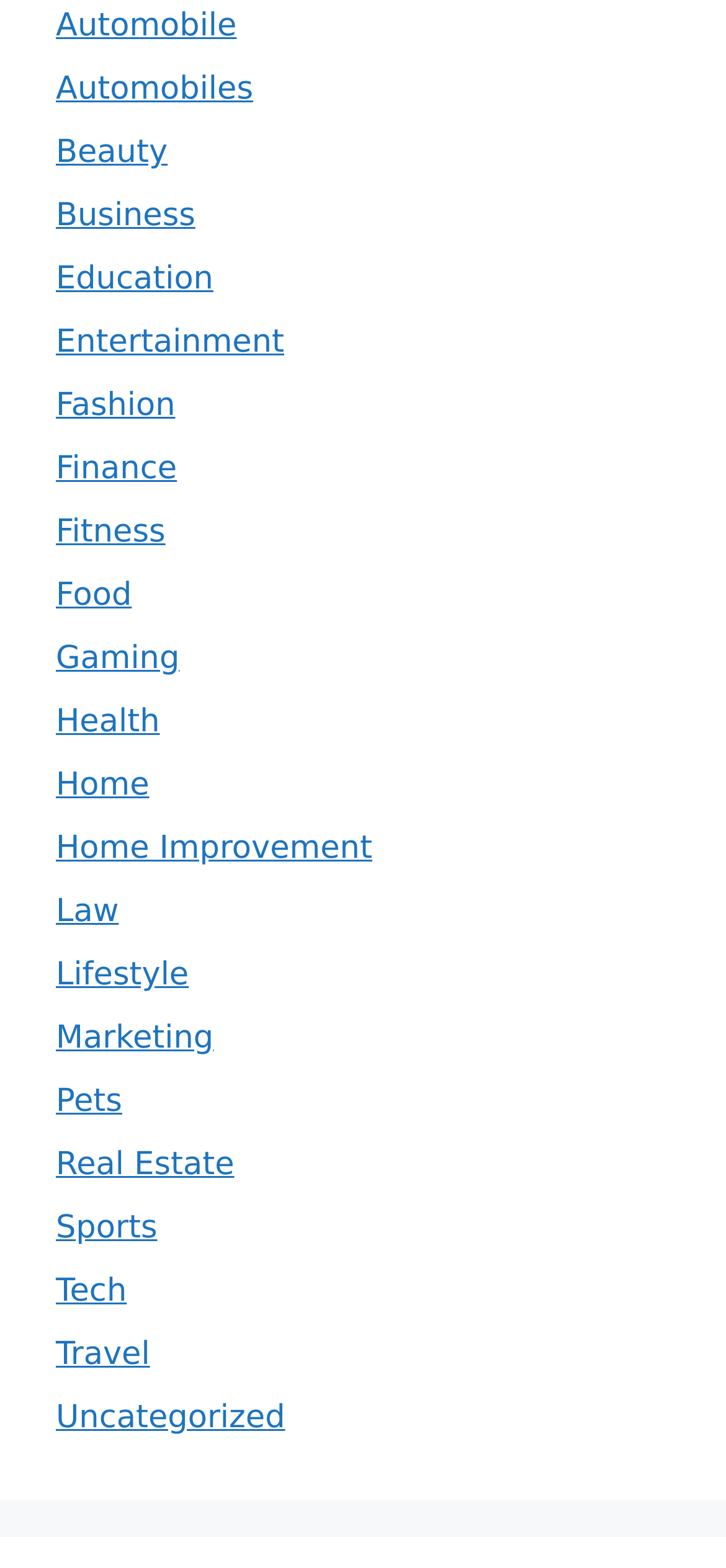Highlight the bounding box coordinates of the element you need to click to perform the following instruction: "View Real Estate."

[0.077, 0.731, 0.323, 0.755]